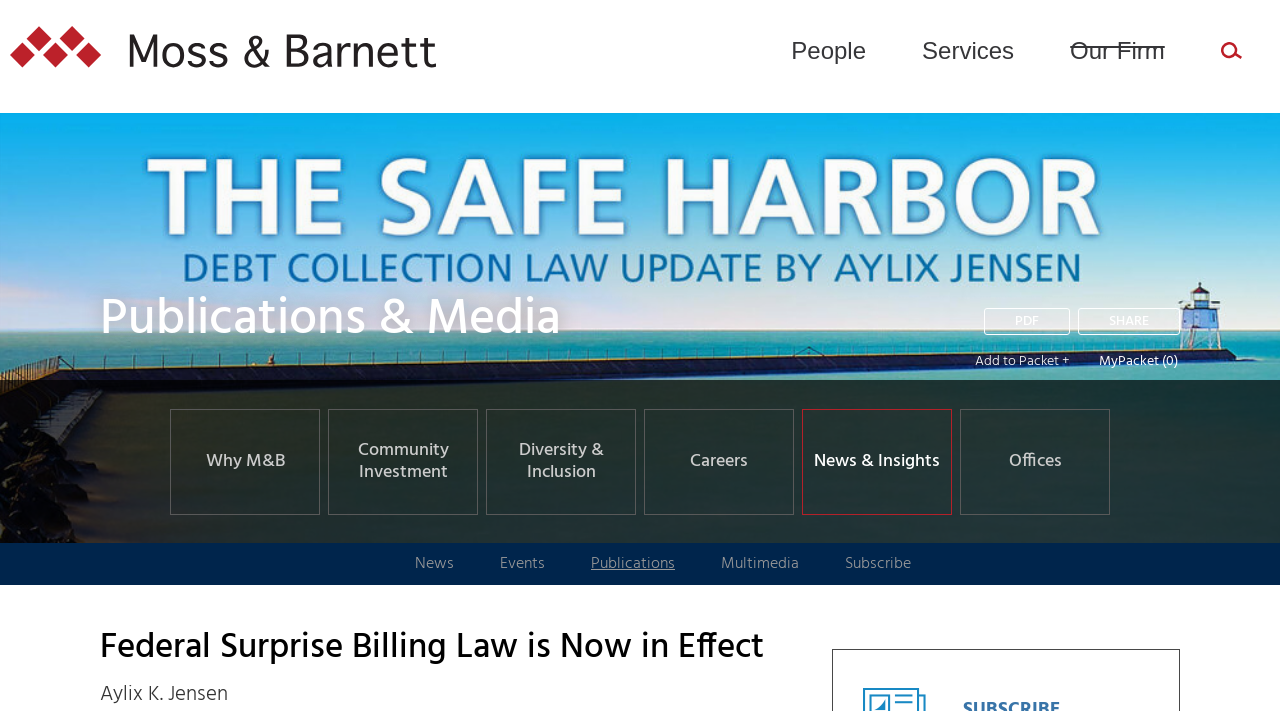Using floating point numbers between 0 and 1, provide the bounding box coordinates in the format (top-left x, top-left y, bottom-right x, bottom-right y). Locate the UI element described here: Diversity & Inclusion

[0.38, 0.576, 0.496, 0.722]